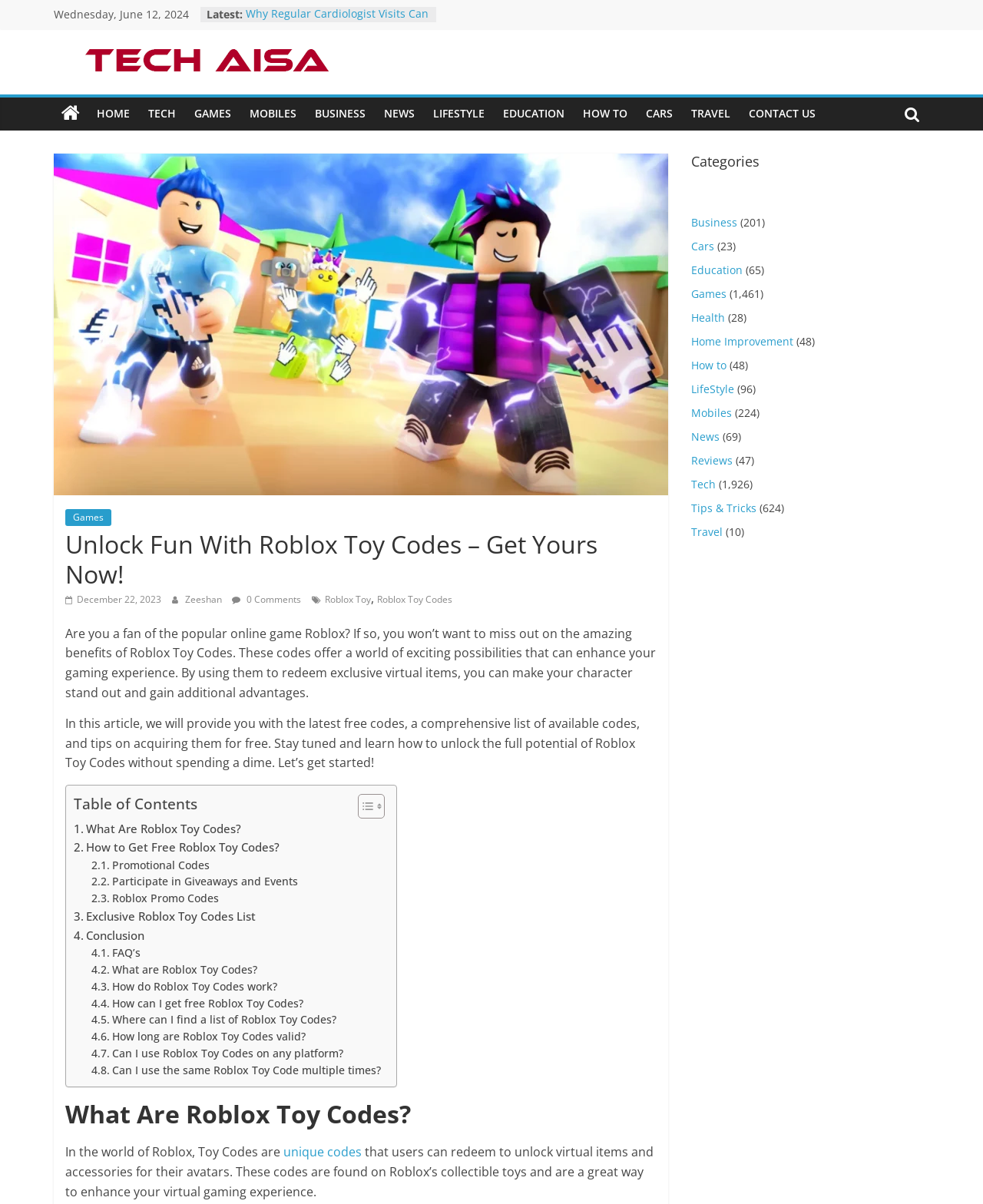What is the purpose of Roblox Toy Codes?
Answer the question with detailed information derived from the image.

The purpose of Roblox Toy Codes is to unlock virtual items and accessories for avatars in the Roblox game, as stated in the article.